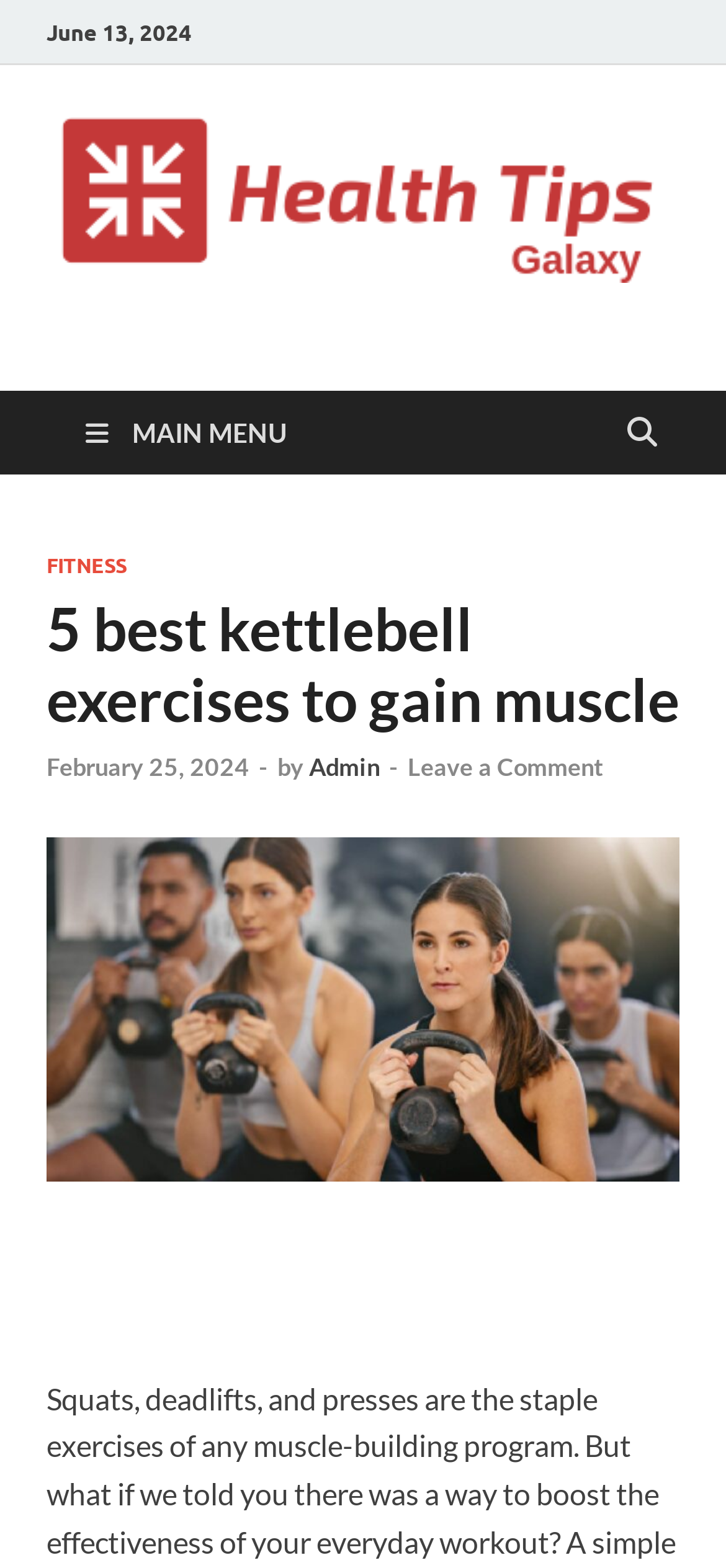What is the category of the article?
Could you answer the question with a detailed and thorough explanation?

The category of the article can be found in the main menu, where it says 'FITNESS'.